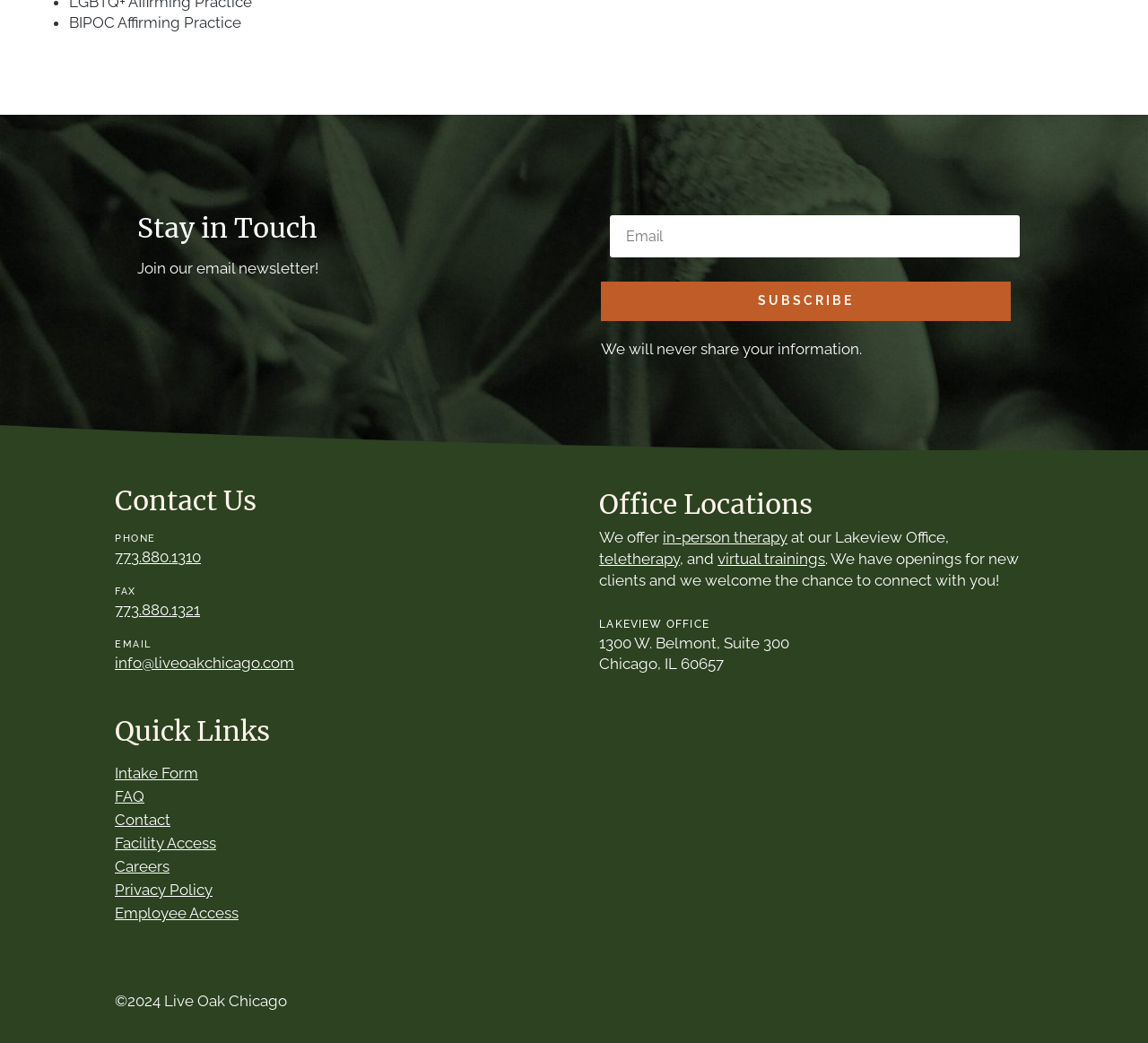Please give a succinct answer using a single word or phrase:
What is the purpose of the 'Stay in Touch' section?

To join the email newsletter